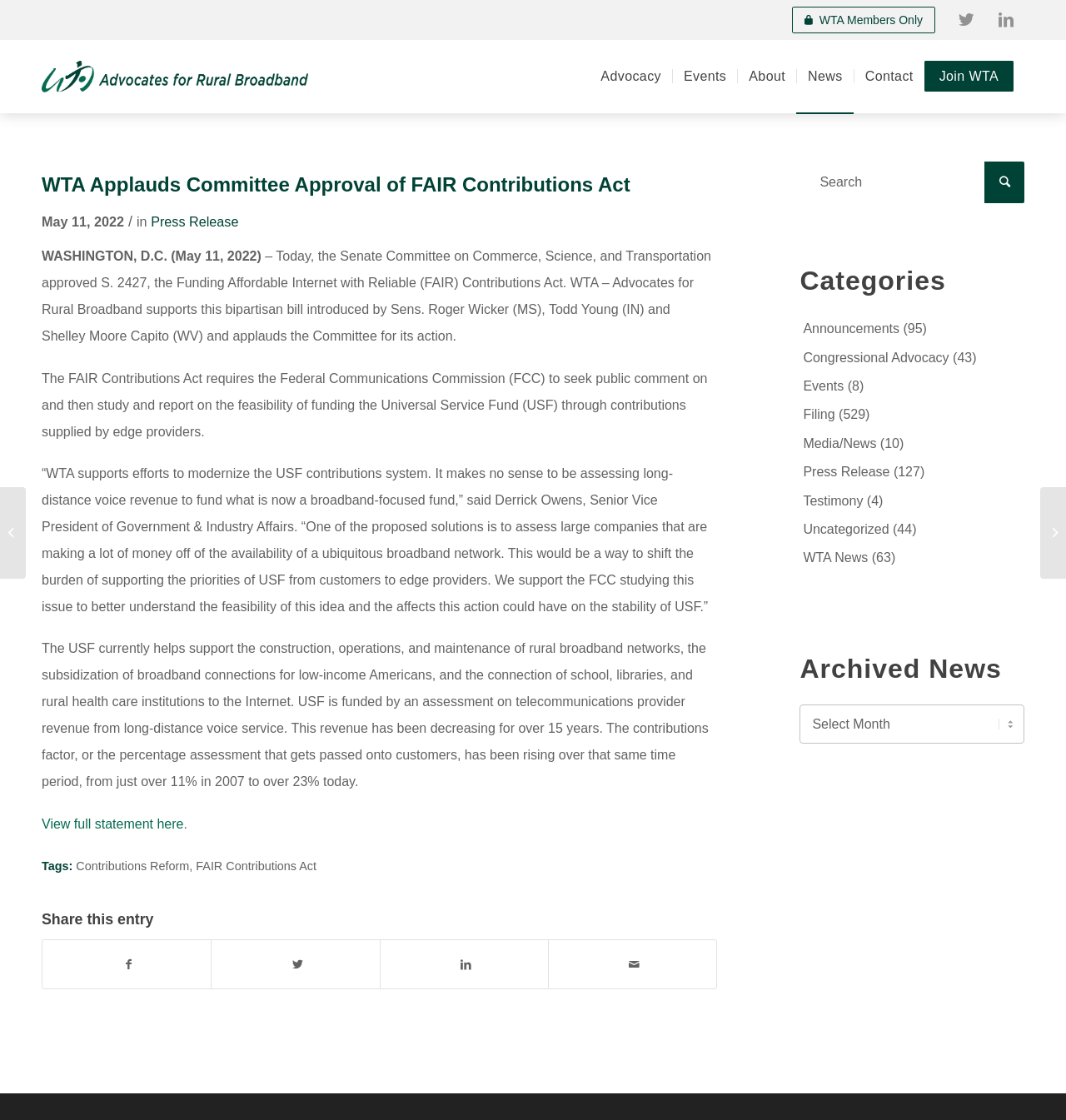Please specify the bounding box coordinates of the region to click in order to perform the following instruction: "View Credit and Funding".

None